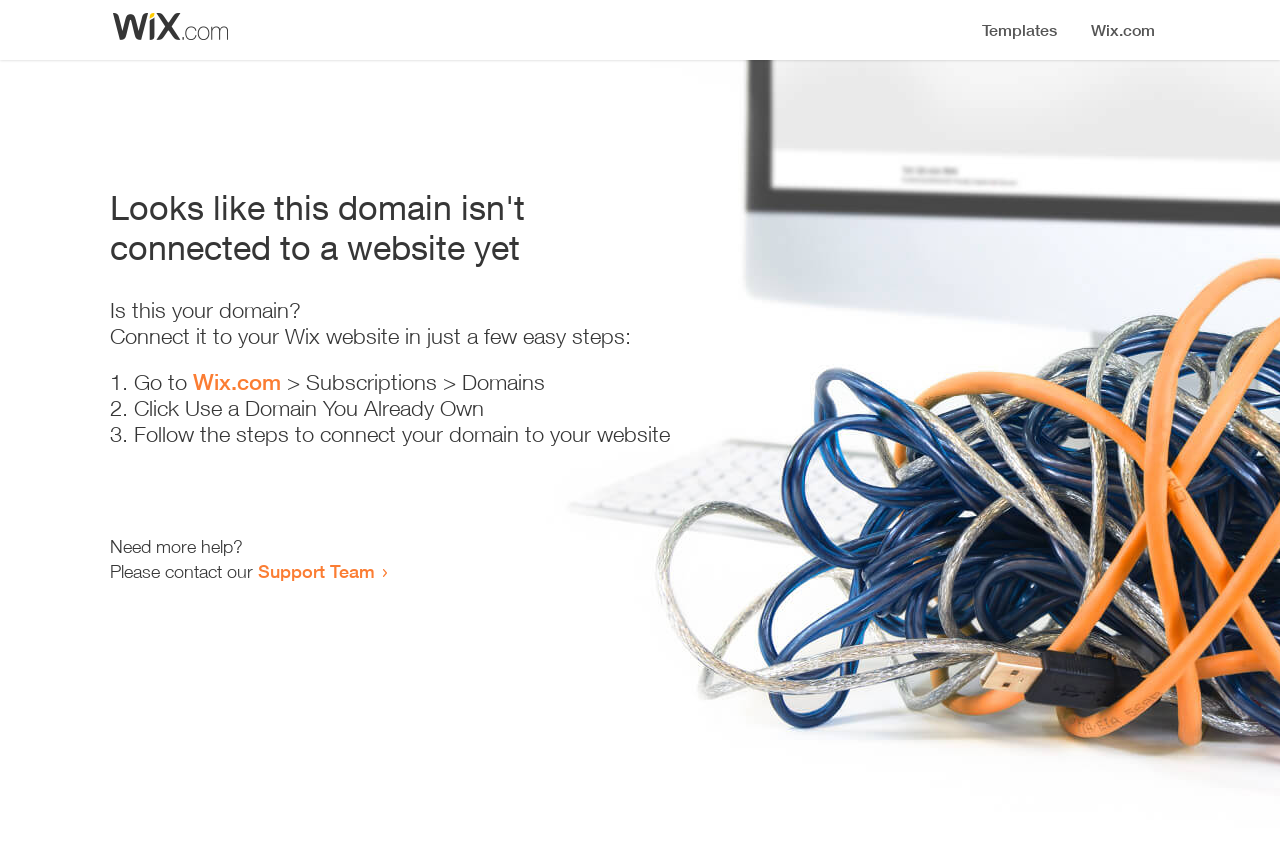Please find and generate the text of the main heading on the webpage.

Looks like this domain isn't
connected to a website yet